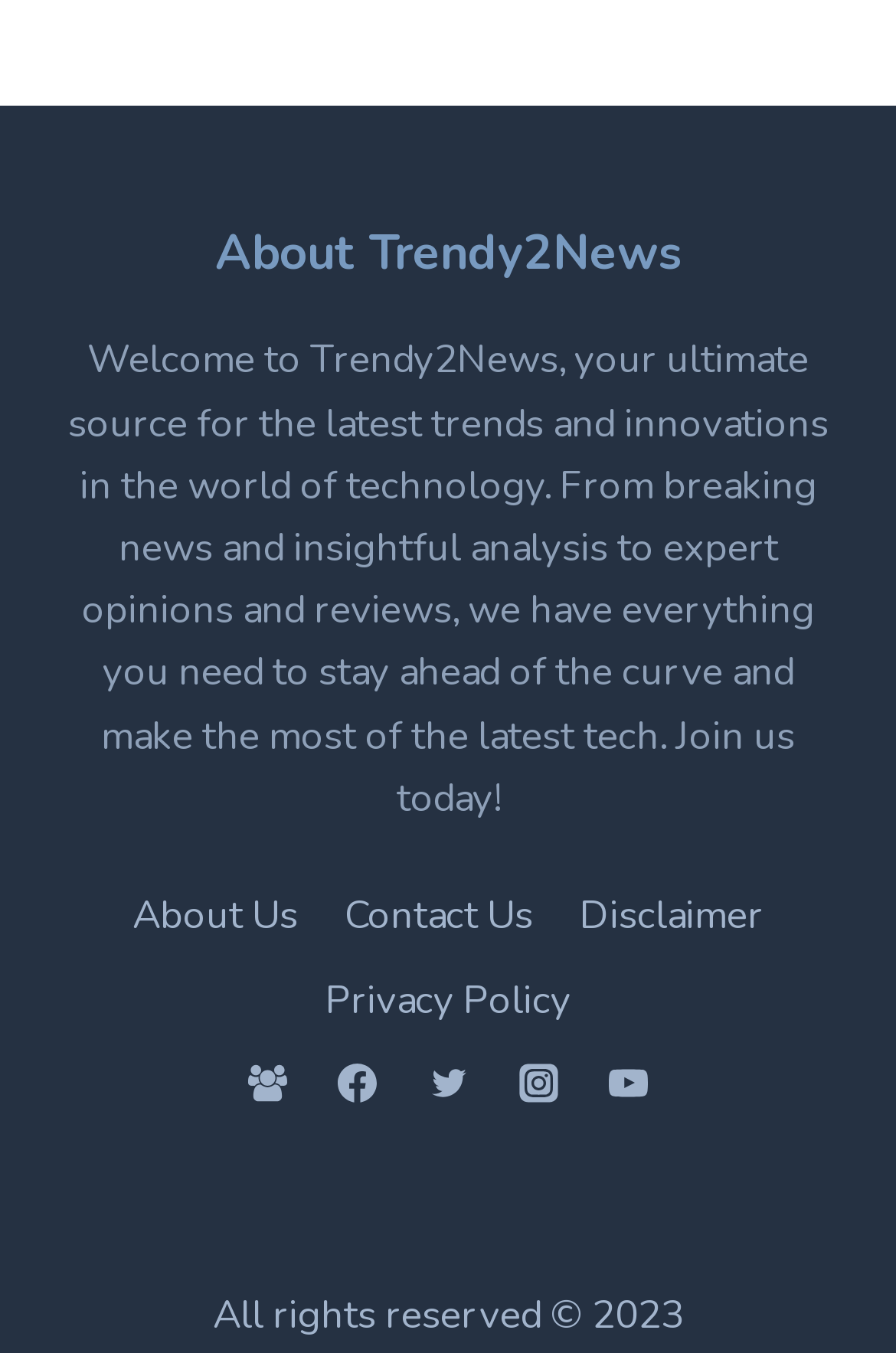Based on the element description, predict the bounding box coordinates (top-left x, top-left y, bottom-right x, bottom-right y) for the UI element in the screenshot: YouTube

[0.657, 0.772, 0.744, 0.83]